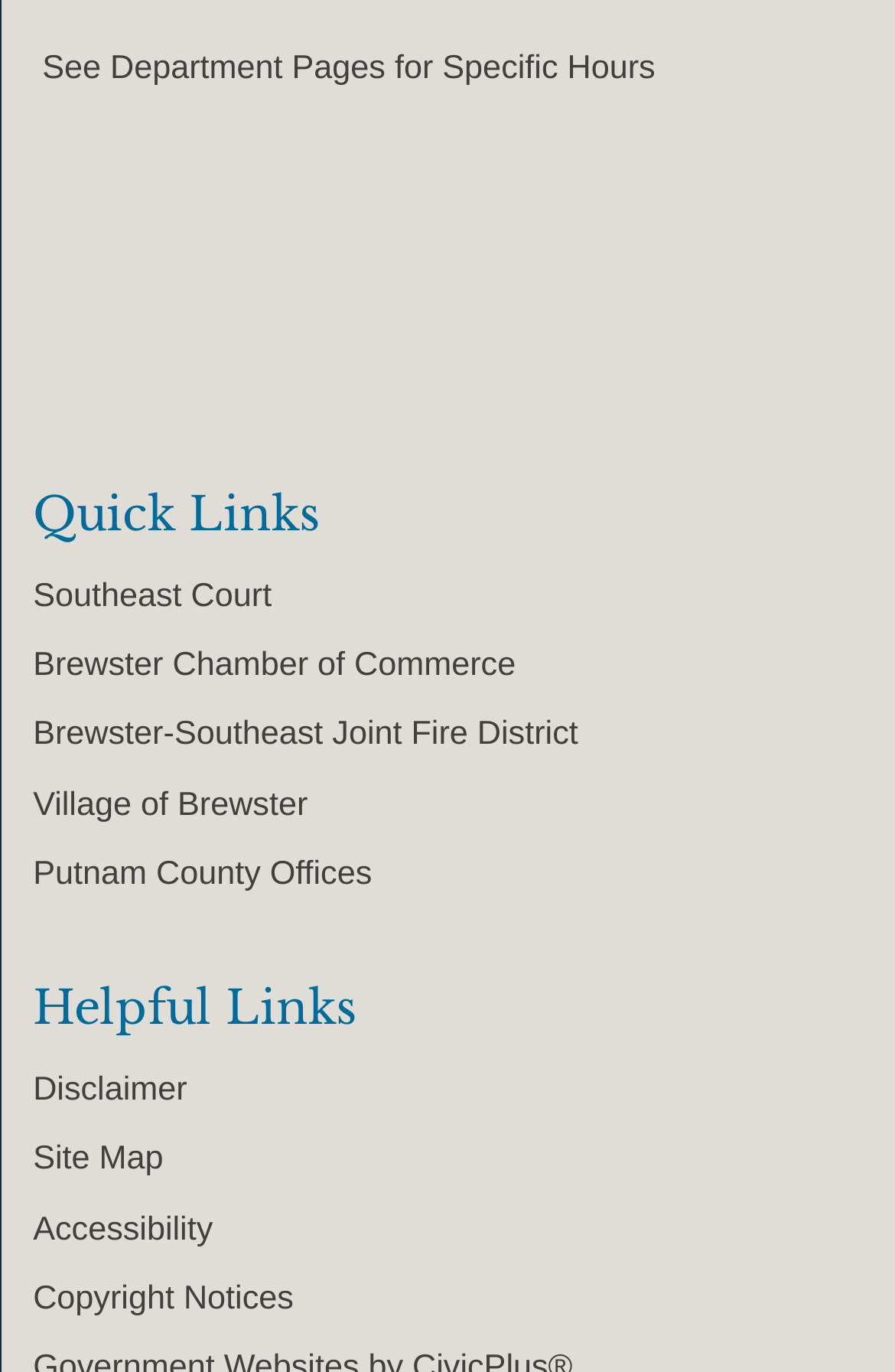Locate the bounding box of the UI element defined by this description: "Copyright Notices". The coordinates should be given as four float numbers between 0 and 1, formatted as [left, top, right, bottom].

[0.037, 0.933, 0.328, 0.96]